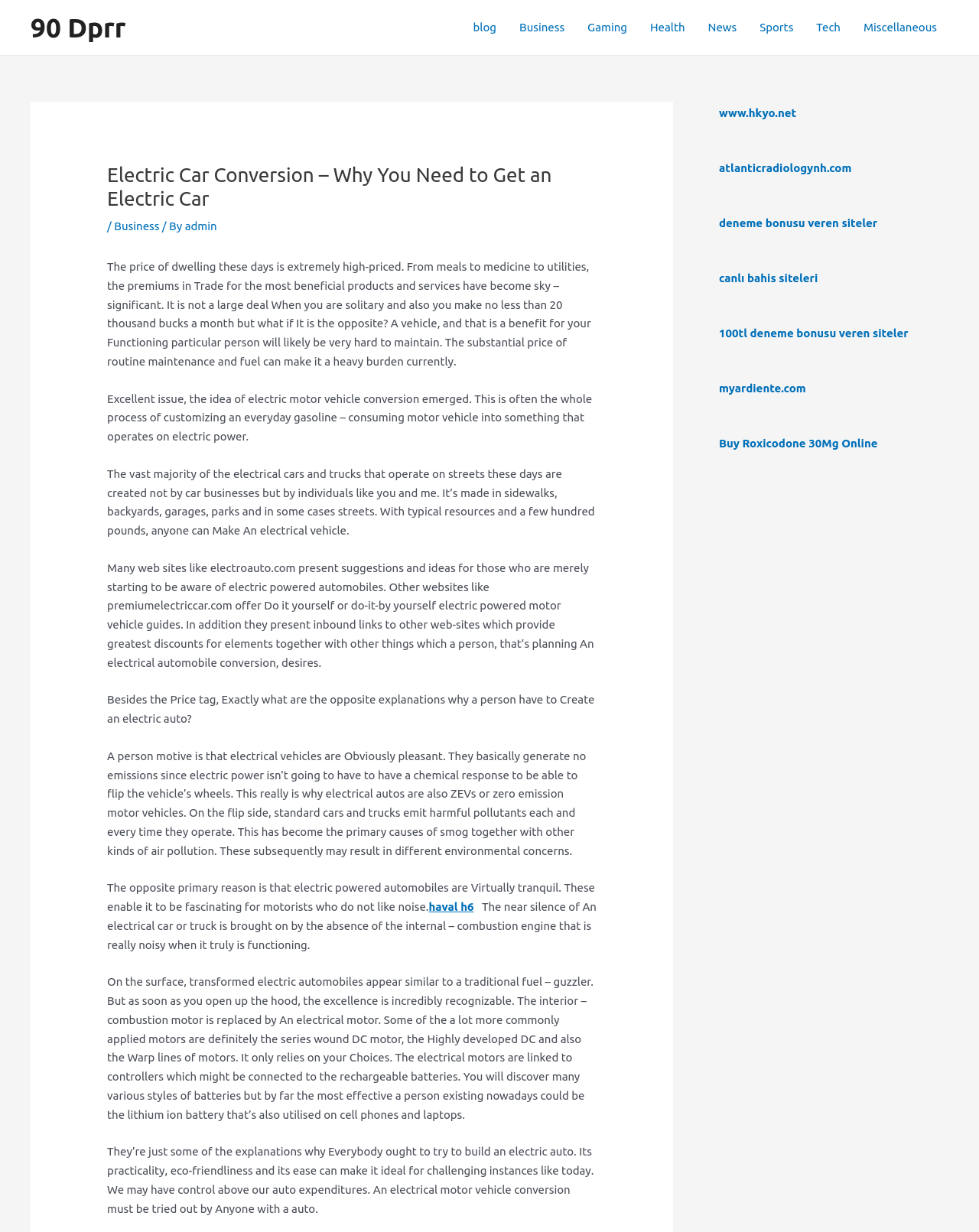Please identify the bounding box coordinates of the clickable element to fulfill the following instruction: "Click on the 'blog' link". The coordinates should be four float numbers between 0 and 1, i.e., [left, top, right, bottom].

[0.472, 0.001, 0.519, 0.044]